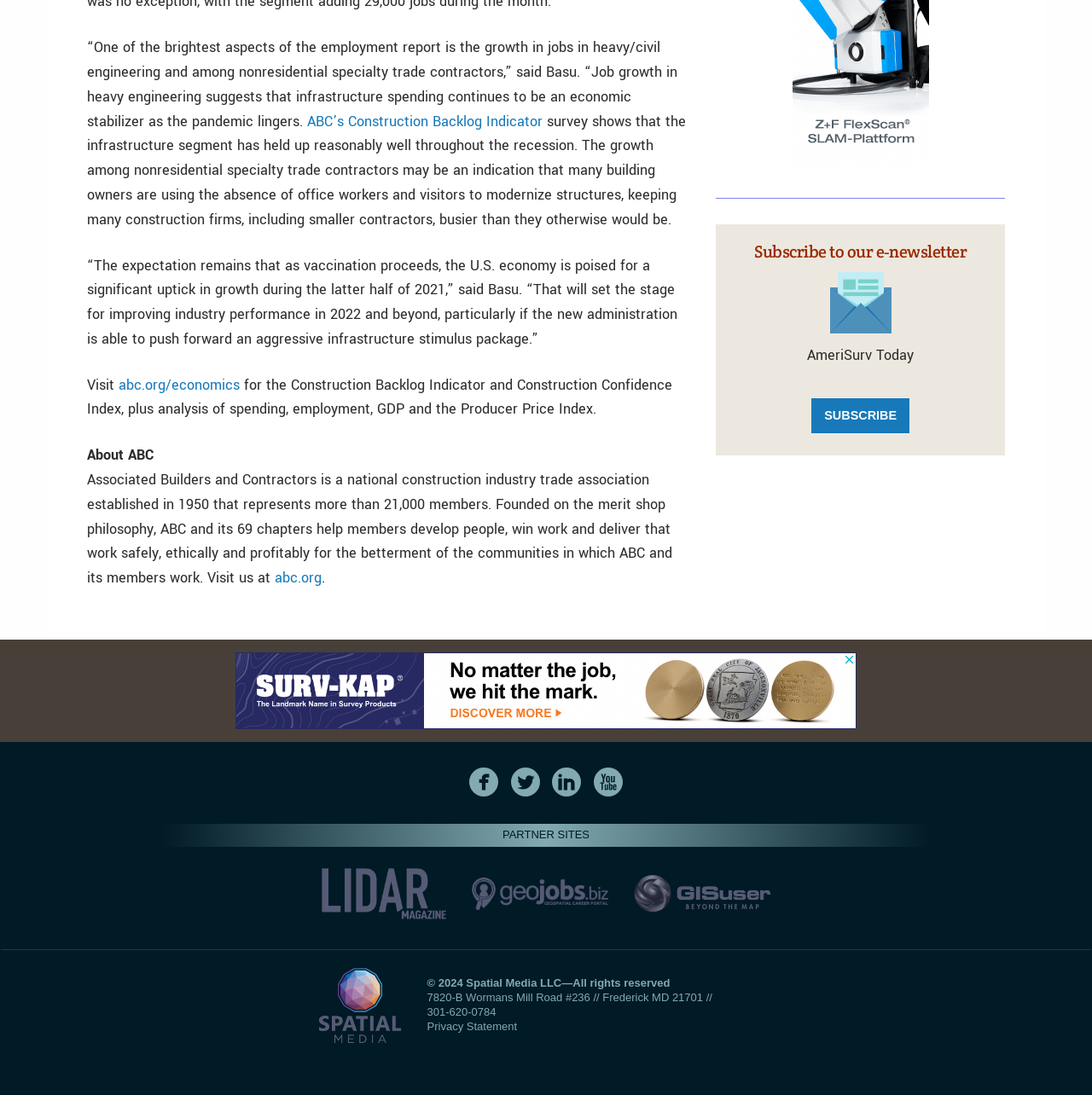Given the element description, predict the bounding box coordinates in the format (top-left x, top-left y, bottom-right x, bottom-right y). Make sure all values are between 0 and 1. Here is the element description: icon-sm-fb

[0.426, 0.701, 0.46, 0.727]